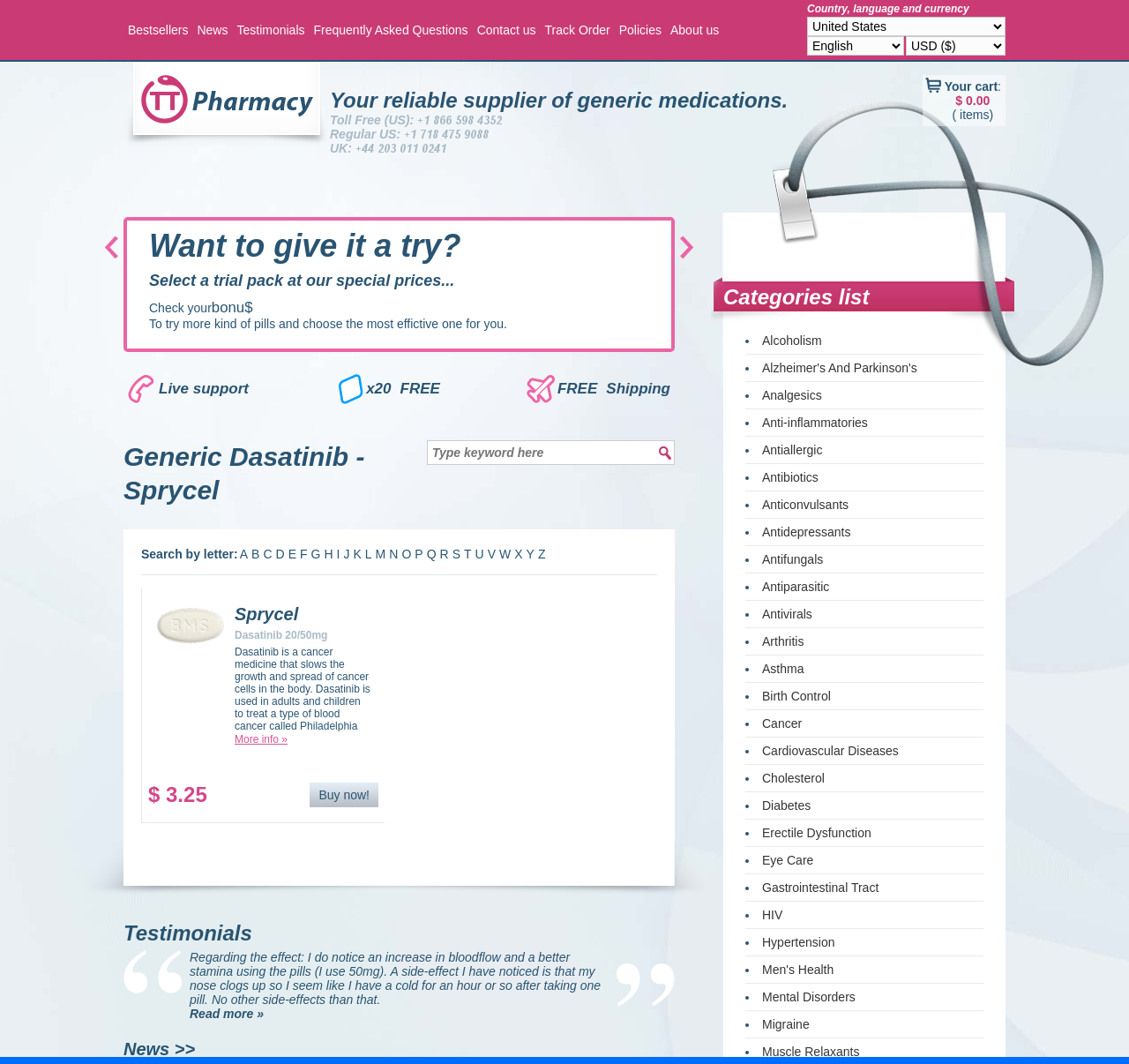What is the main heading displayed on the webpage? Please provide the text.

Generic Dasatinib - Sprycel